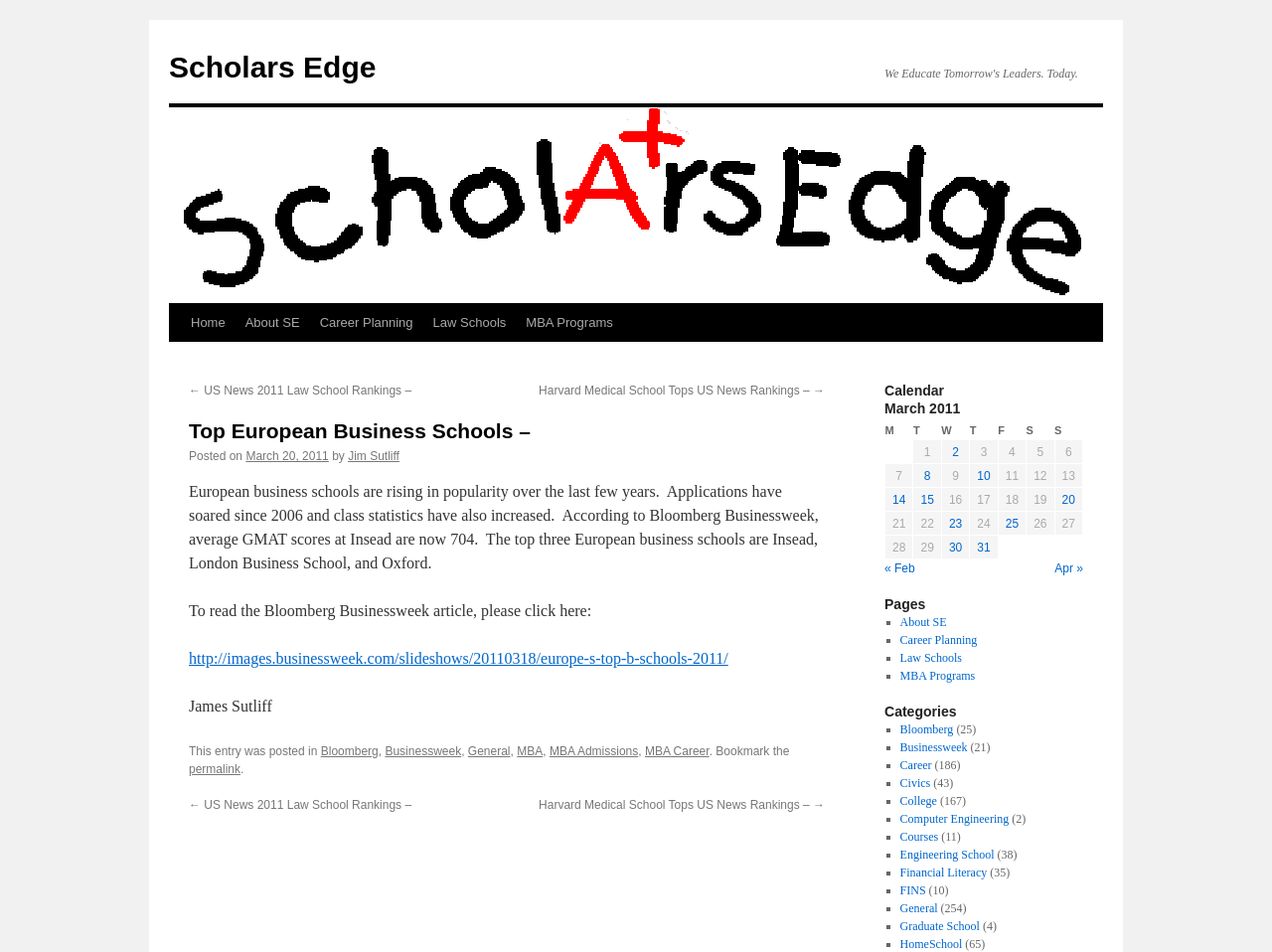Please specify the coordinates of the bounding box for the element that should be clicked to carry out this instruction: "Read the article about European business schools". The coordinates must be four float numbers between 0 and 1, formatted as [left, top, right, bottom].

[0.148, 0.508, 0.644, 0.601]